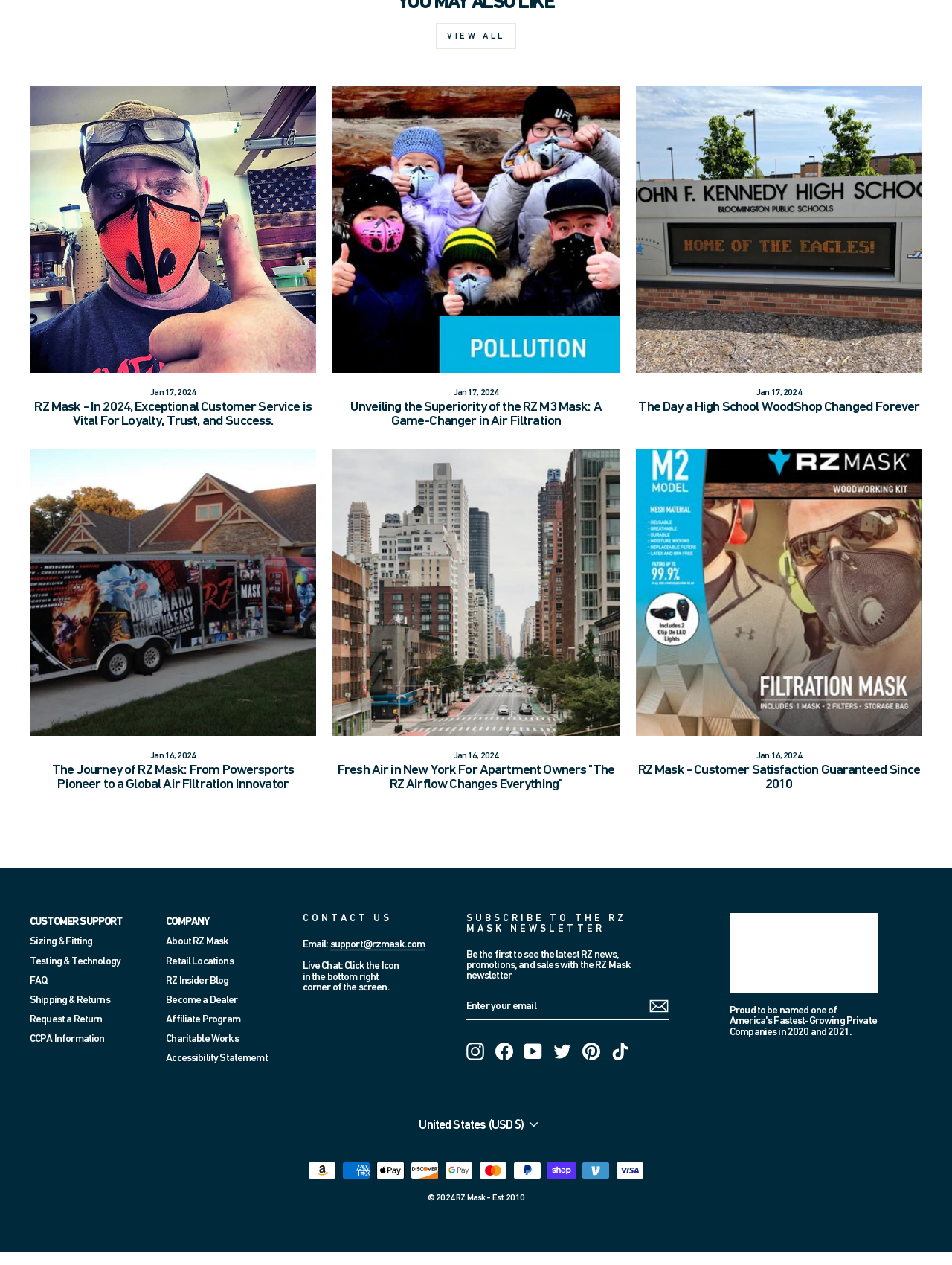Identify and provide the bounding box for the element described by: "name="contact[email]" placeholder="Enter your email"".

[0.489, 0.784, 0.702, 0.806]